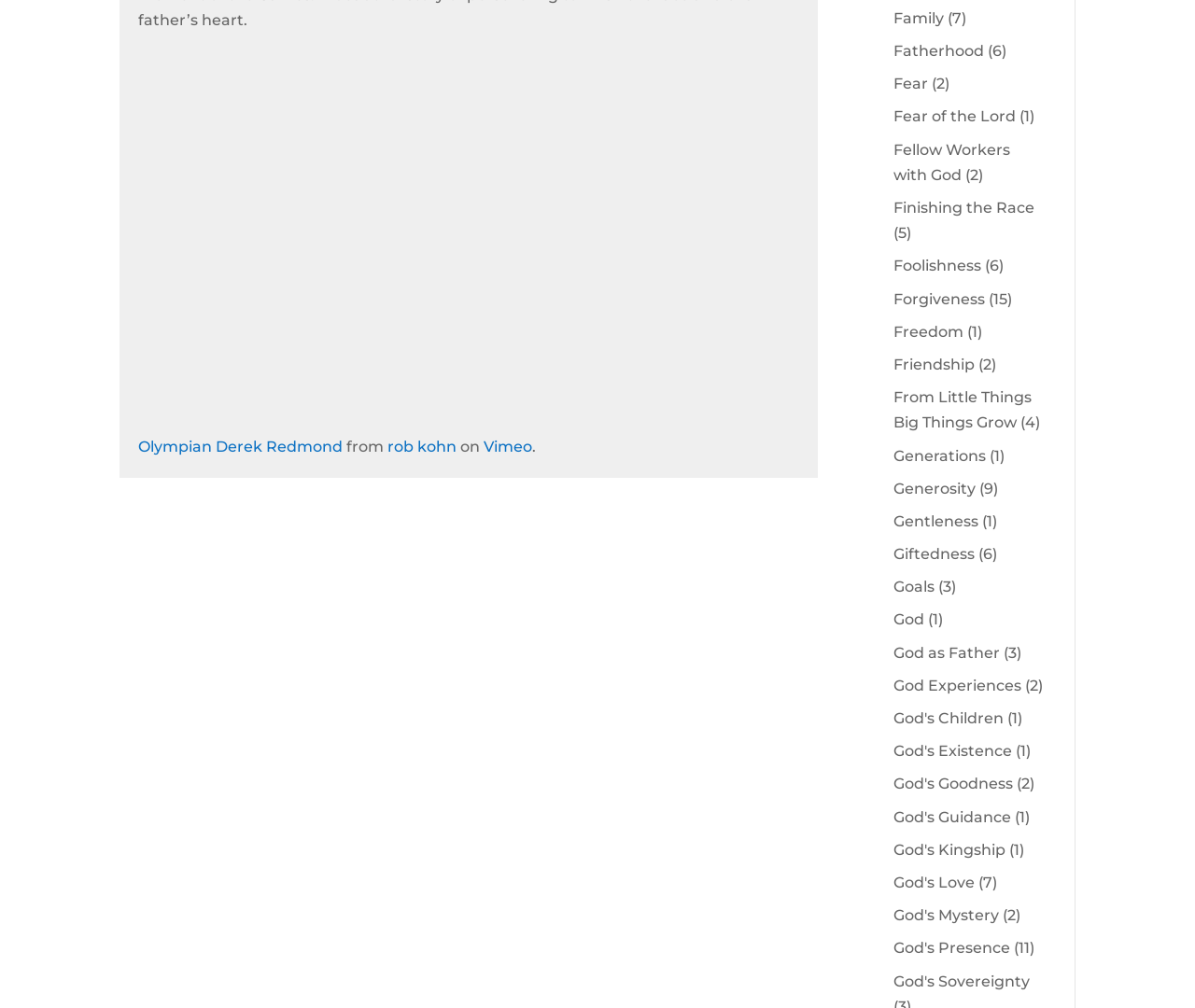Based on the description "Finishing the Race", find the bounding box of the specified UI element.

[0.748, 0.197, 0.866, 0.215]